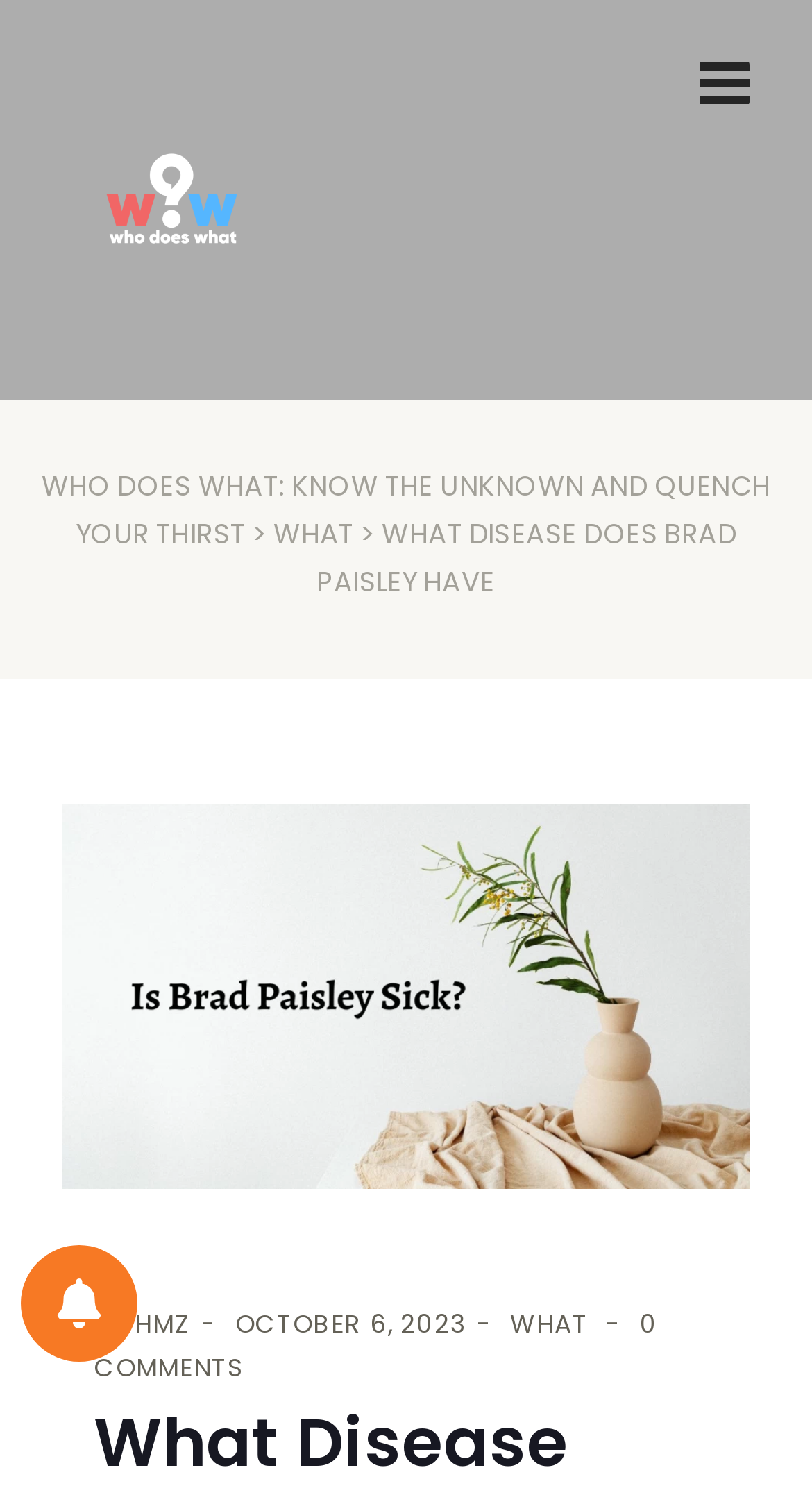Given the webpage screenshot and the description, determine the bounding box coordinates (top-left x, top-left y, bottom-right x, bottom-right y) that define the location of the UI element matching this description: What

[0.337, 0.344, 0.436, 0.371]